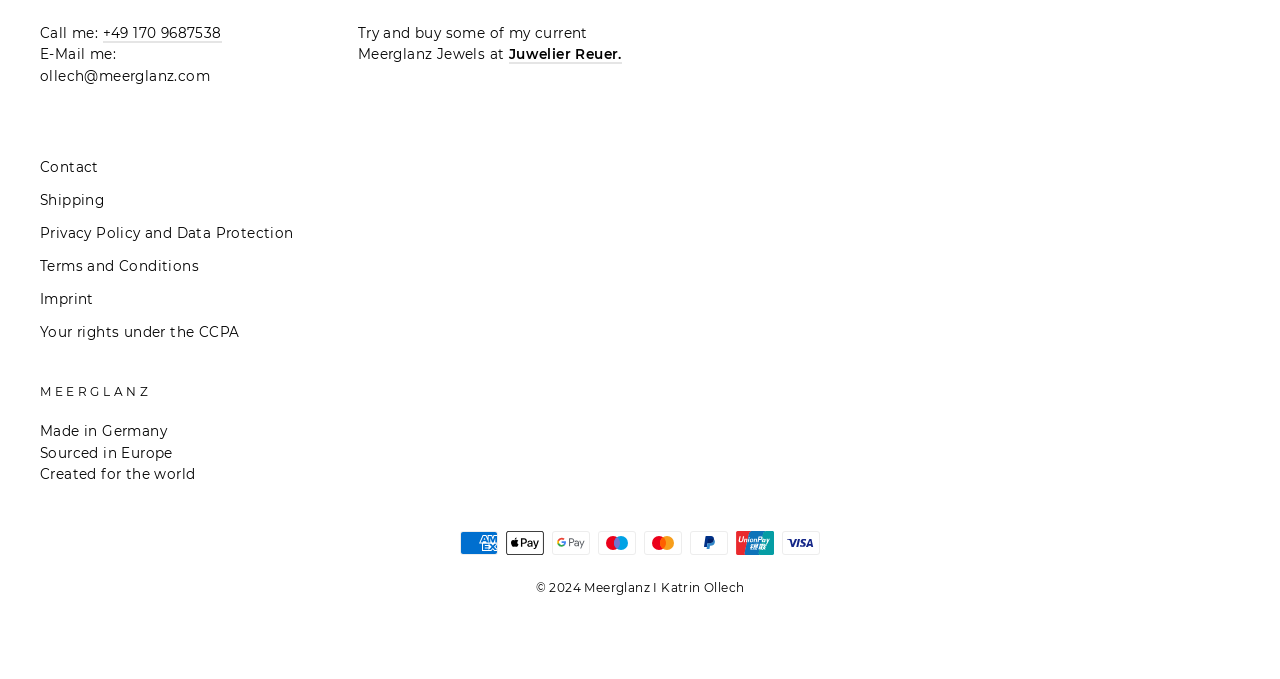Highlight the bounding box coordinates of the element you need to click to perform the following instruction: "Call the phone number."

[0.08, 0.036, 0.173, 0.063]